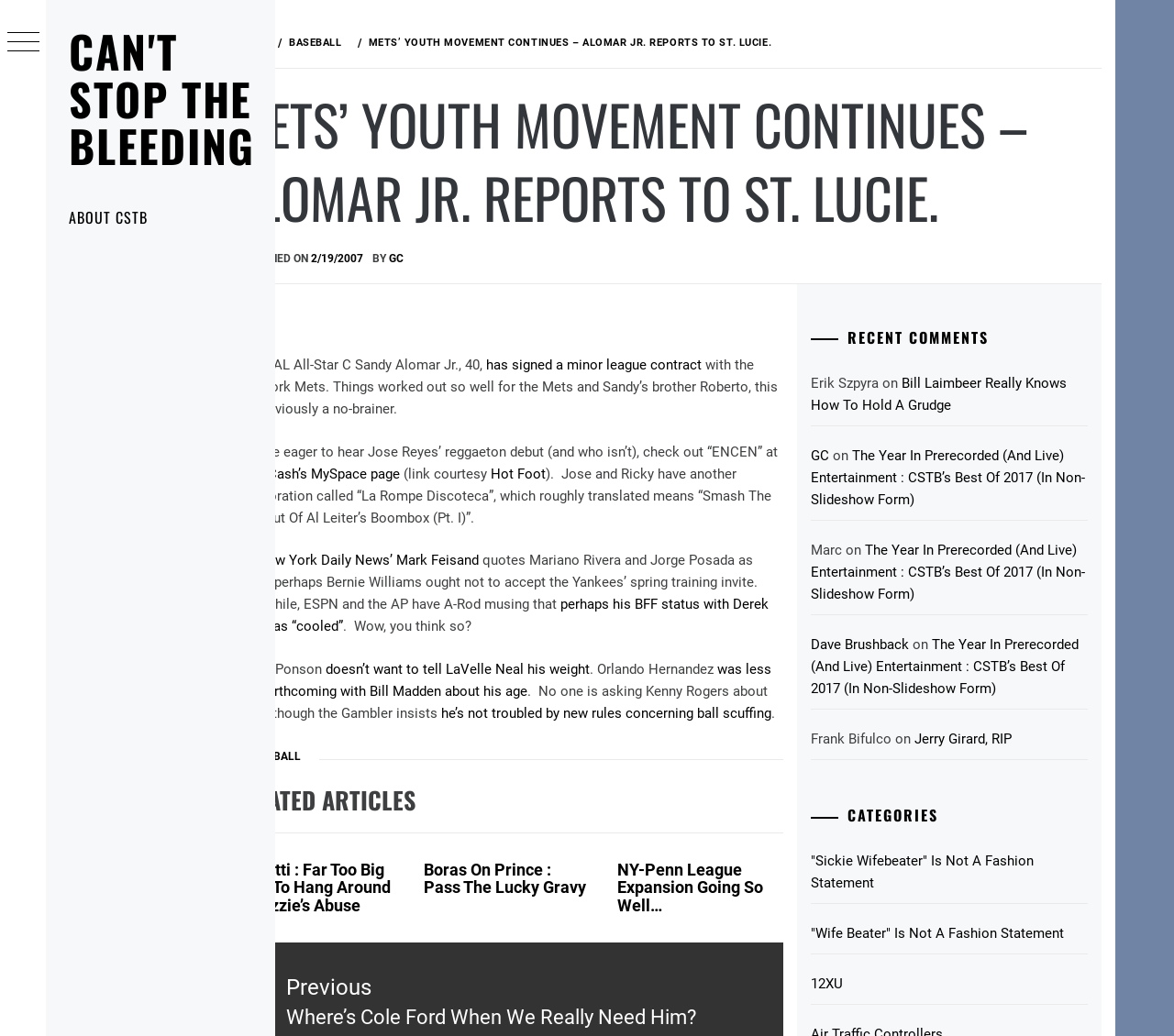Utilize the details in the image to thoroughly answer the following question: What is the name of the website?

The website's title is 'Mets’ Youth Movement Continues – Alomar Jr. Reports To St. Lucie. – Can't Stop The Bleeding', which suggests that the name of the website is 'Can't Stop The Bleeding'.